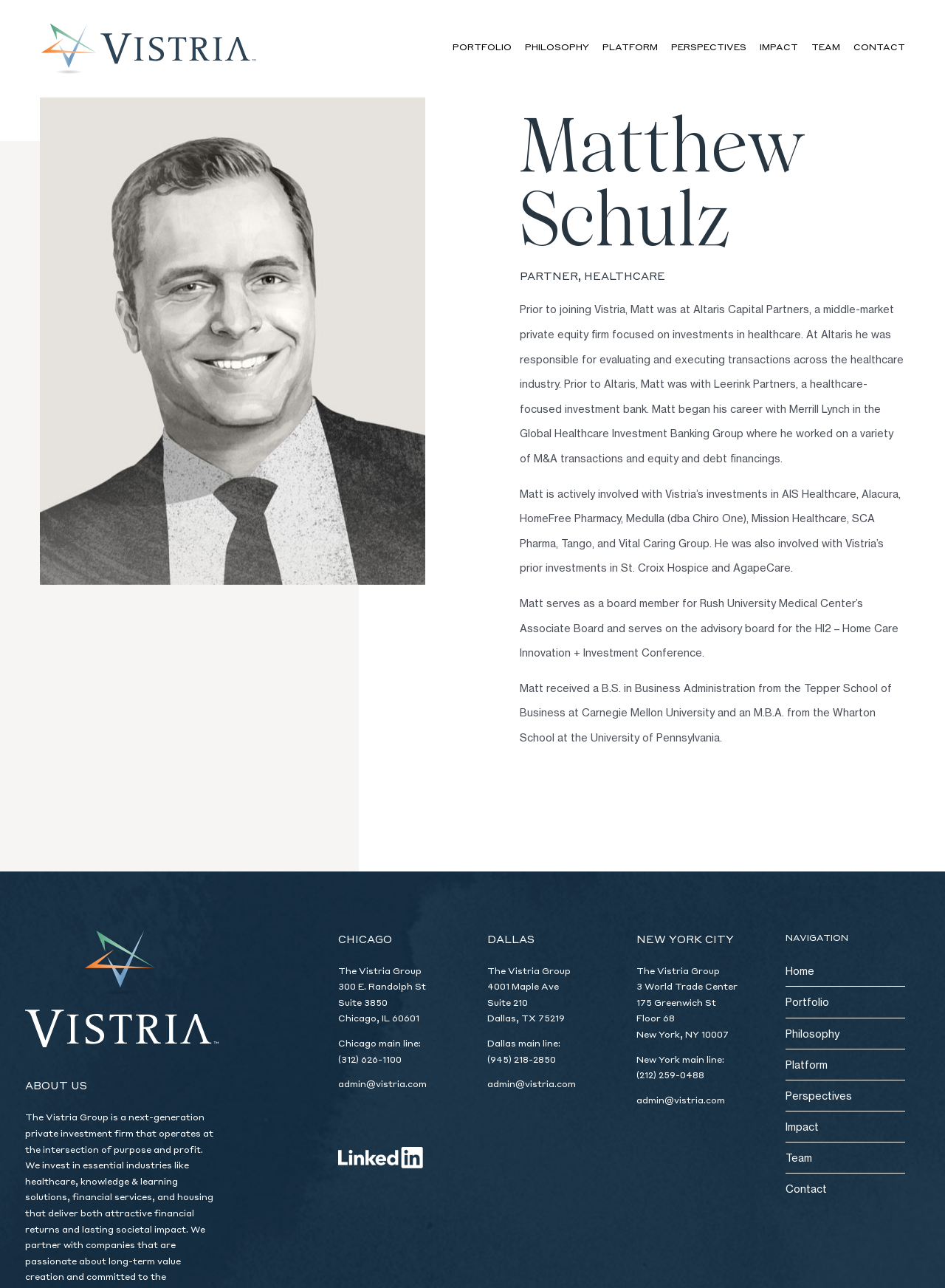Offer a thorough description of the webpage.

This webpage is about Matthew Schulz, a partner at The Vistria Group. At the top of the page, there is a navigation menu with links to different sections of the website, including Portfolio, Philosophy, Platform, Perspectives, Impact, Team, and Contact. Below the navigation menu, there is a large image of Matthew Schulz, accompanied by a heading with his name and a subtitle indicating his position as a partner in the healthcare sector.

To the right of the image, there is a block of text that provides a brief biography of Matthew Schulz, including his previous work experience at Altaris Capital Partners and Leerink Partners, as well as his education at Carnegie Mellon University and the Wharton School at the University of Pennsylvania. The text also mentions his involvement with various investments and his role as a board member for Rush University Medical Center's Associate Board.

At the bottom of the page, there are three columns of contact information for The Vistria Group's offices in Chicago, Dallas, and New York City, including addresses, phone numbers, and email addresses. There is also a link to the company's LinkedIn page and a navigation menu that allows users to quickly access different sections of the website.

Throughout the page, there are several images, including a logo for The Vistria Group and a "Go to Top" button at the bottom of the page. The overall layout of the page is clean and easy to navigate, with clear headings and concise text that provides a good overview of Matthew Schulz's background and experience.